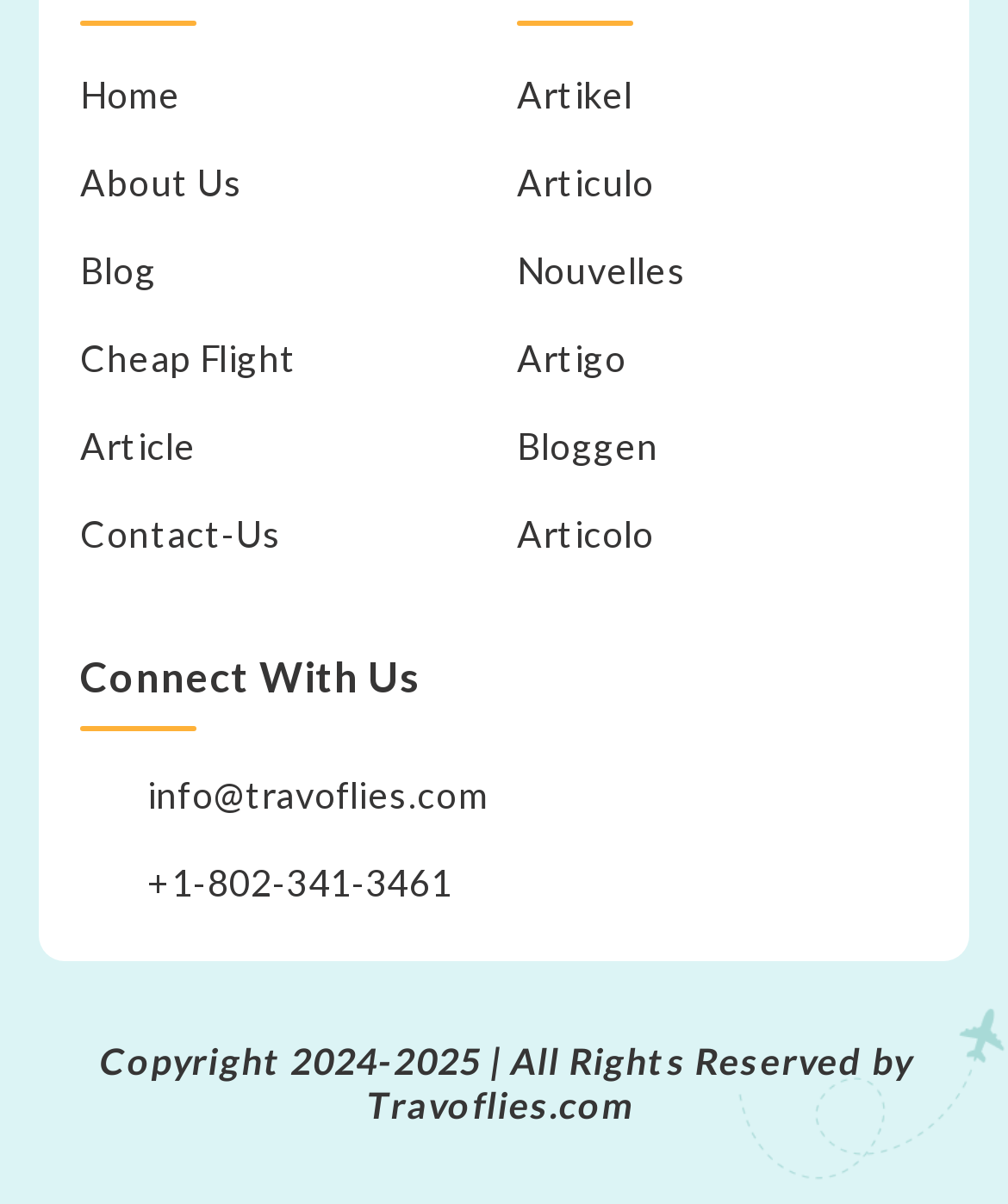Predict the bounding box coordinates of the area that should be clicked to accomplish the following instruction: "email info@travoflies.com". The bounding box coordinates should consist of four float numbers between 0 and 1, i.e., [left, top, right, bottom].

[0.079, 0.641, 0.921, 0.686]